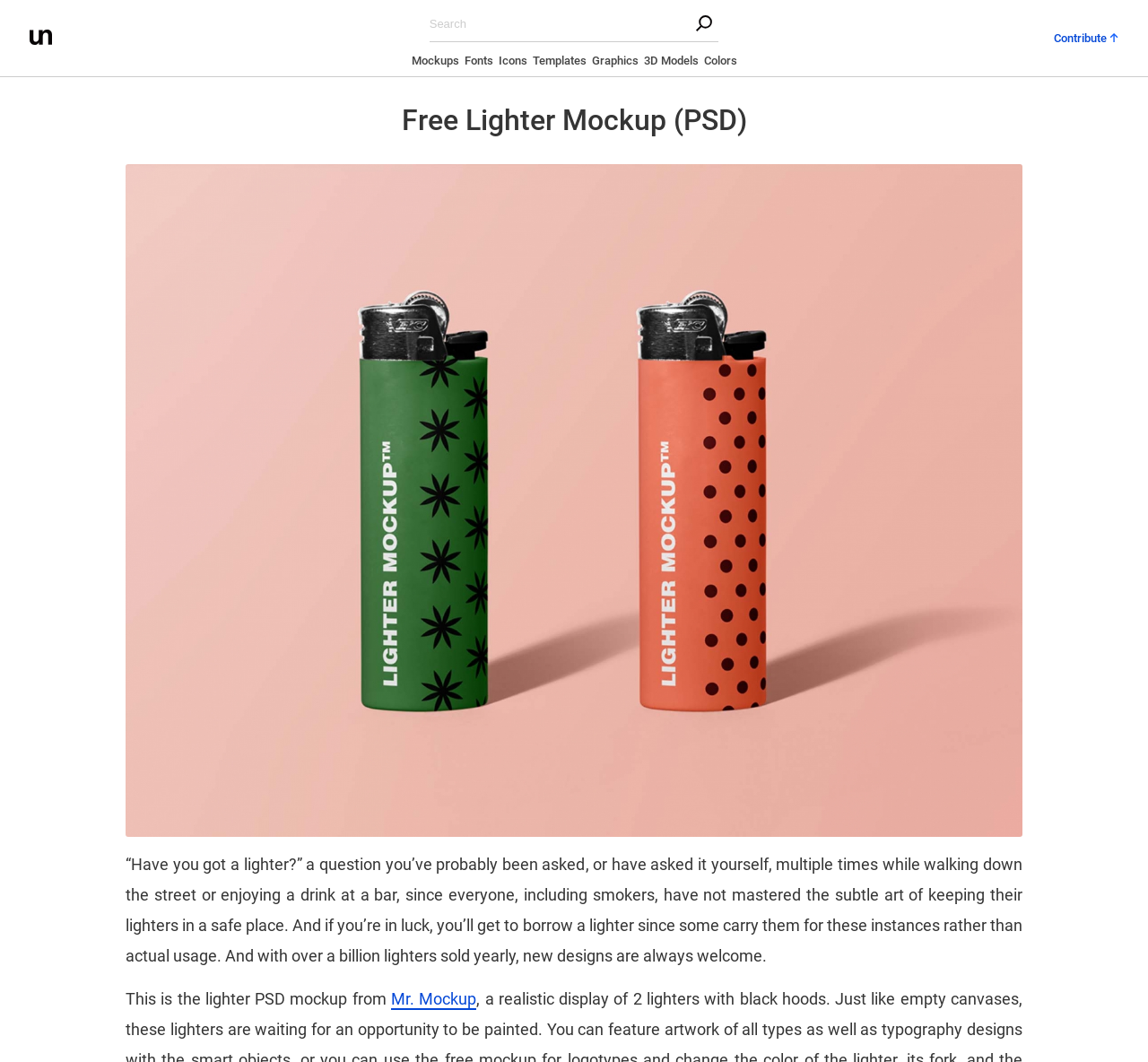Produce an elaborate caption capturing the essence of the webpage.

The webpage is about a free lighter mockup in PSD format, featuring artwork and typography designs with smart objects. At the top left, there is a small "unblast" link with an accompanying image. On the right side of the top section, there is a "Contribute up" link with an upward-pointing arrow icon.

Below the top section, there is a search box labeled "Search" in the middle. To the right of the search box, there are six links in a row, including "Mockups", "Fonts", "Icons", "Templates", "Graphics", and "3D Models", followed by a "Colors" link.

The main content of the webpage is a large image of a lighter mockup, taking up most of the page. Above the image, there is a heading that reads "Free Lighter Mockup (PSD)". Below the image, there is a block of text that discusses the importance of lighters and how new designs are always welcome. The text also mentions that over a billion lighters are sold yearly. 

At the bottom of the page, there is a sentence that introduces the lighter PSD mockup, followed by a link to "Mr. Mockup".